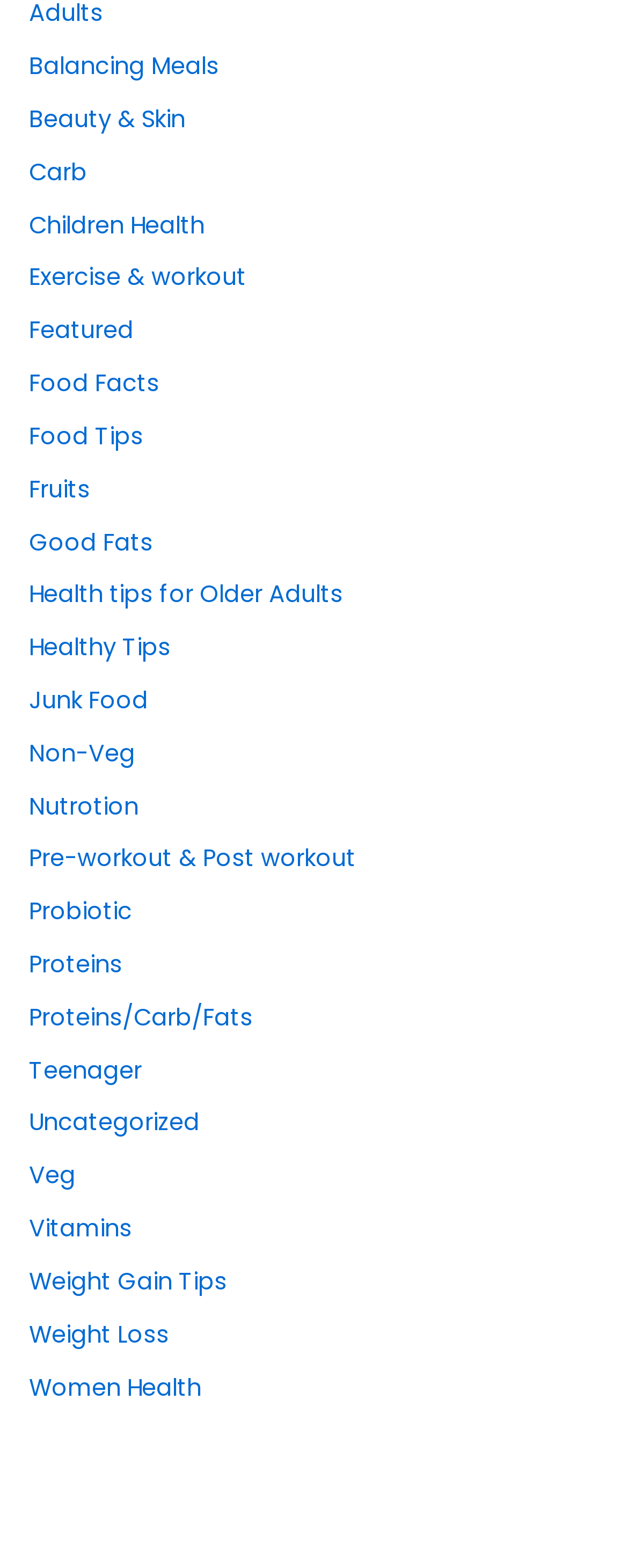Is there a section for health tips on the webpage?
Based on the visual details in the image, please answer the question thoroughly.

I found a link labeled 'Health tips for Older Adults' and another labeled 'Healthy Tips', which suggests that there is a section dedicated to health tips on the webpage.